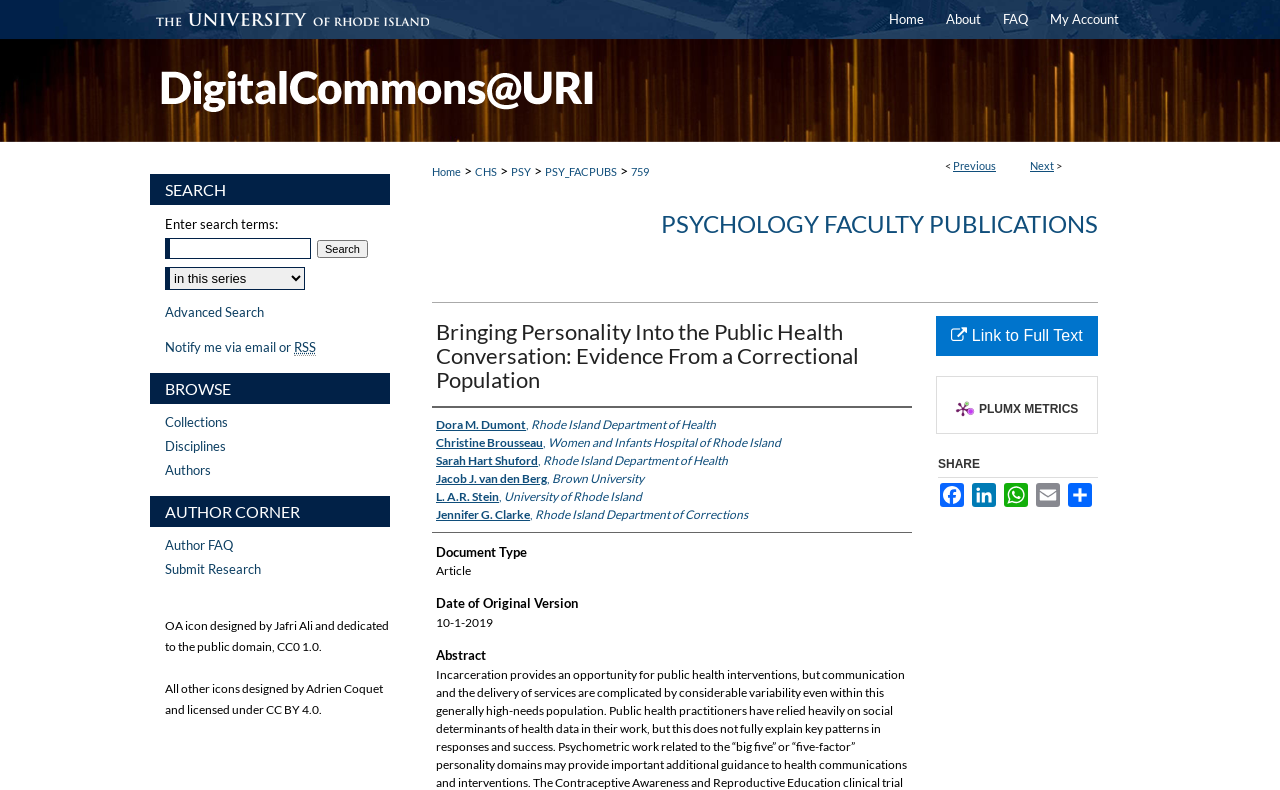Could you provide the bounding box coordinates for the portion of the screen to click to complete this instruction: "Search for something"?

[0.129, 0.301, 0.243, 0.328]